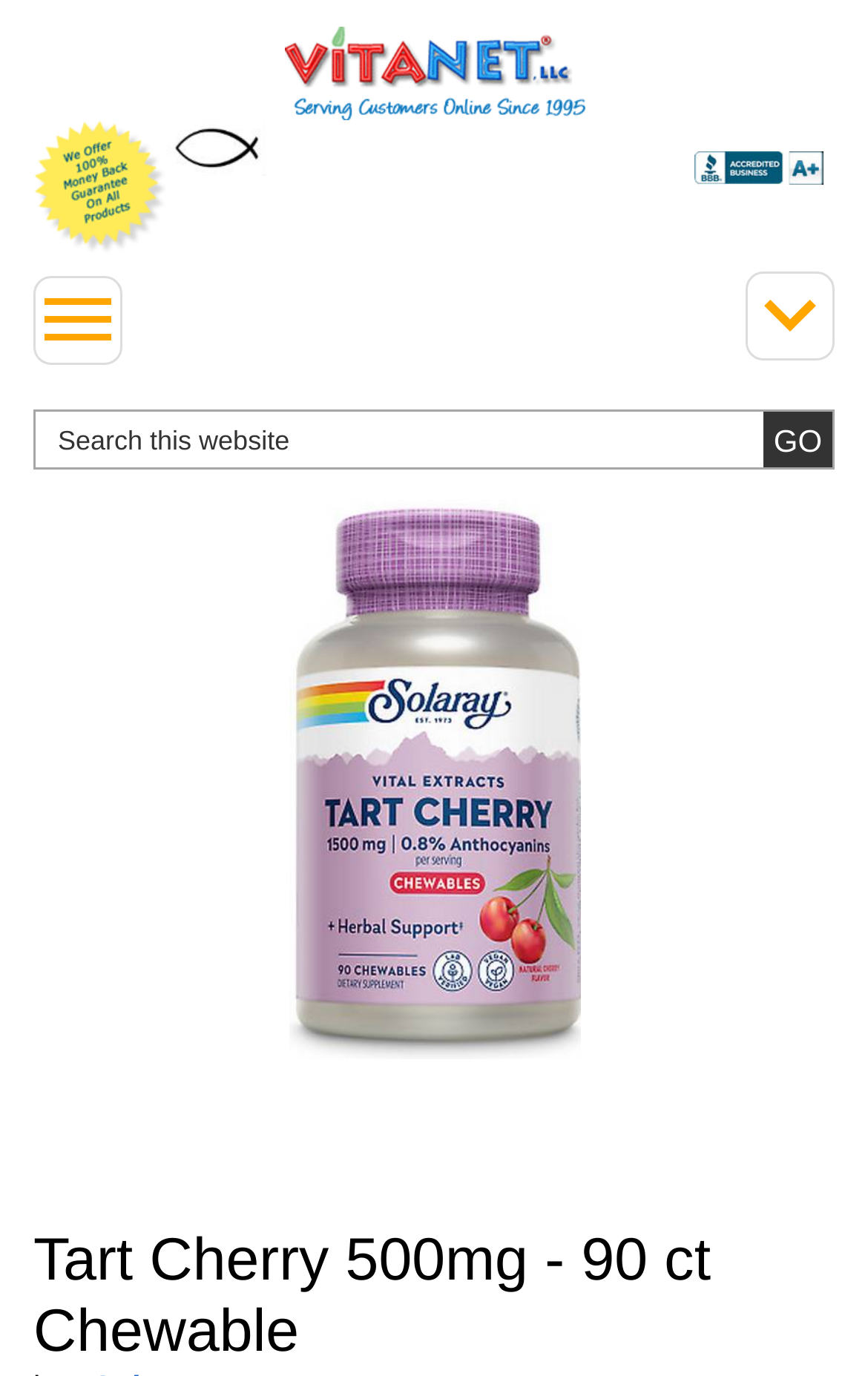Could you provide the bounding box coordinates for the portion of the screen to click to complete this instruction: "Click the VitaNet link"?

[0.327, 0.019, 0.673, 0.087]